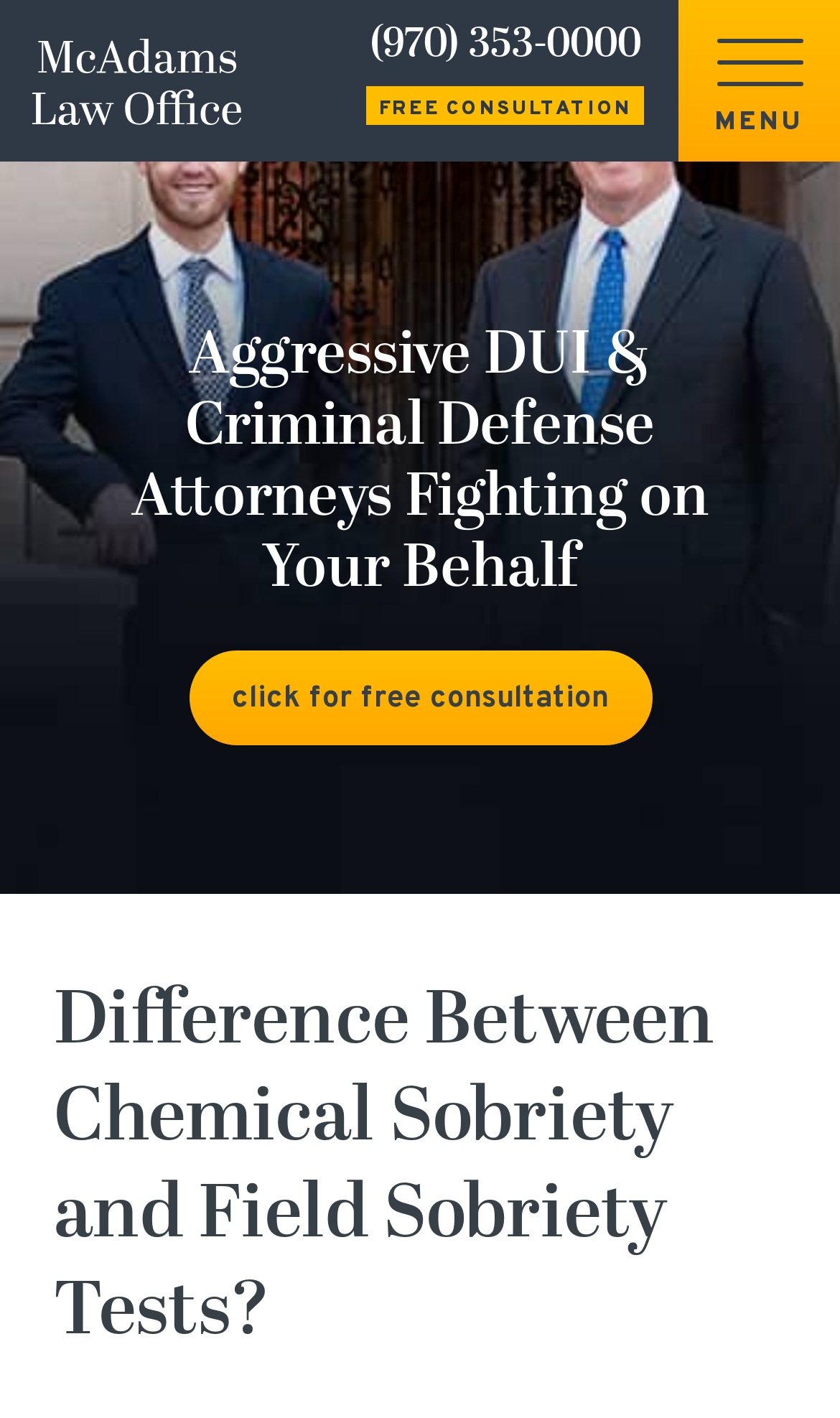Explain the webpage's layout and main content in detail.

The webpage appears to be a legal services website, specifically focused on DUI cases in Colorado. At the top left corner, there is a site logo, accompanied by a link to the logo. Next to the logo, there is a phone number link, "(970) 353-0000", which is centered at the top of the page. 

To the right of the phone number, there are two static text elements: "FREE CONSULTATION" and "MENU", which are positioned side by side. The "MENU" text is located at the top right corner of the page.

Below the top section, there is a static text element that reads, "Aggressive DUI & Criminal Defense Attorneys Fighting on Your Behalf", which spans across the majority of the page's width. 

Underneath this text, there is a link that says "click for free consultation", which is centered on the page. 

The main content of the webpage is headed by a title, "Difference Between Chemical Sobriety and Field Sobriety Tests?", which is positioned near the bottom of the page and spans across most of the page's width. This title likely introduces the main topic of the webpage, which is to educate users about their rights during DUI stops in Colorado and the differences between field and chemical sobriety tests.